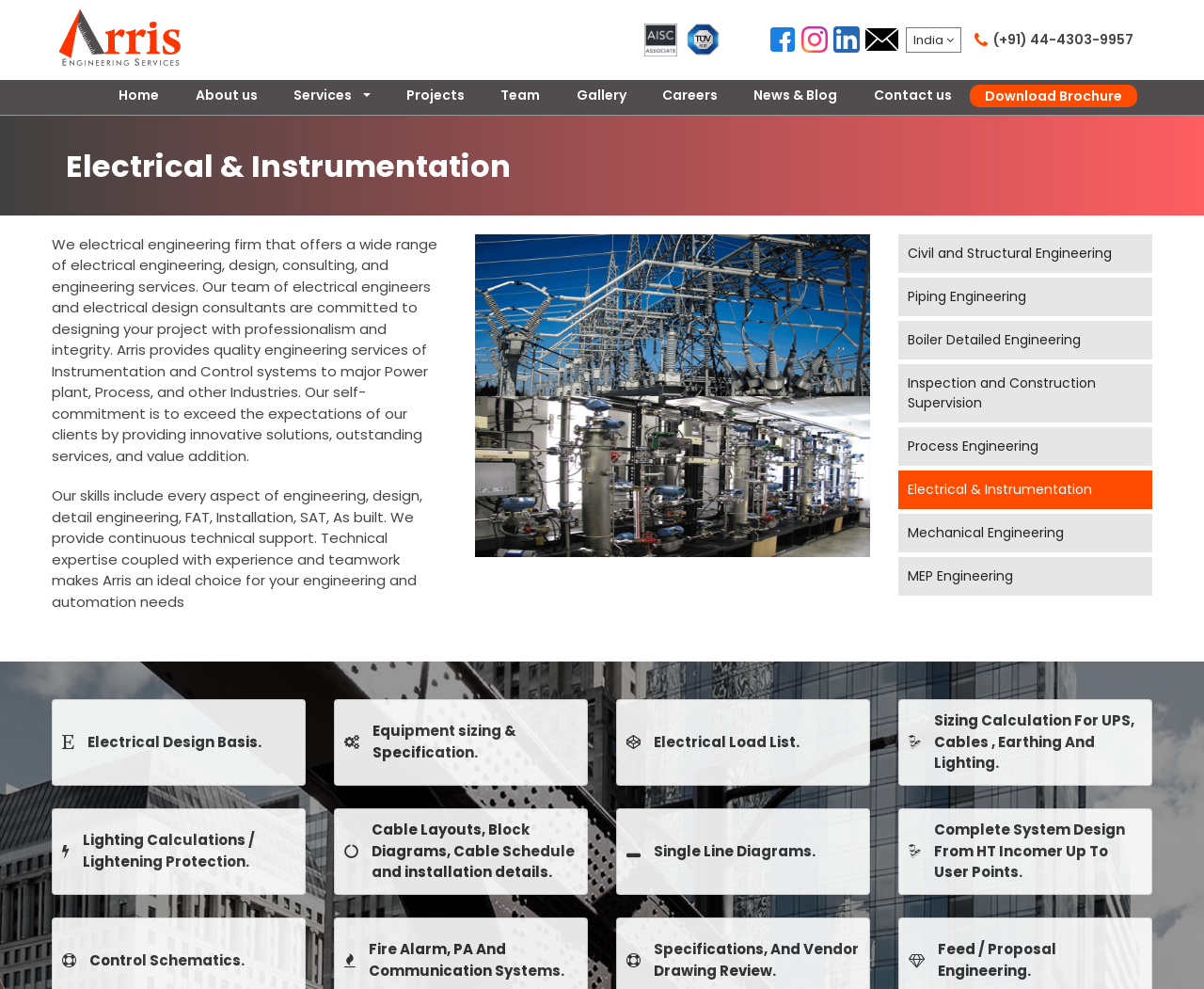What is the main service category of the company?
Refer to the screenshot and deliver a thorough answer to the question presented.

The webpage's meta description and the prominent text 'Electrical & Instrumentation' on the webpage suggest that this is the main service category of the company. Additionally, the detailed text on the webpage describes the company's services in this area.